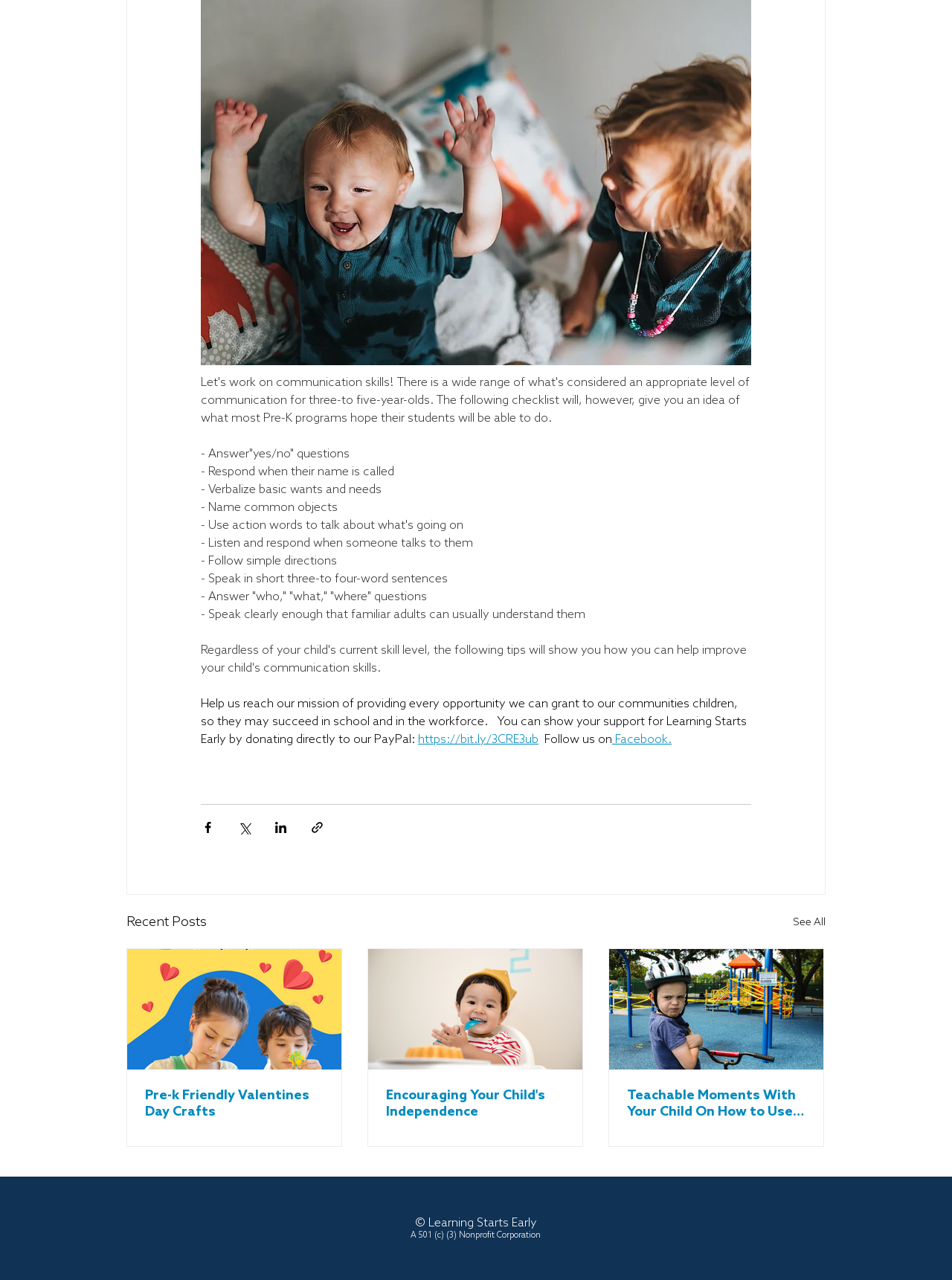Provide the bounding box coordinates of the HTML element this sentence describes: "aria-label="Facebook"".

[0.59, 0.951, 0.613, 0.968]